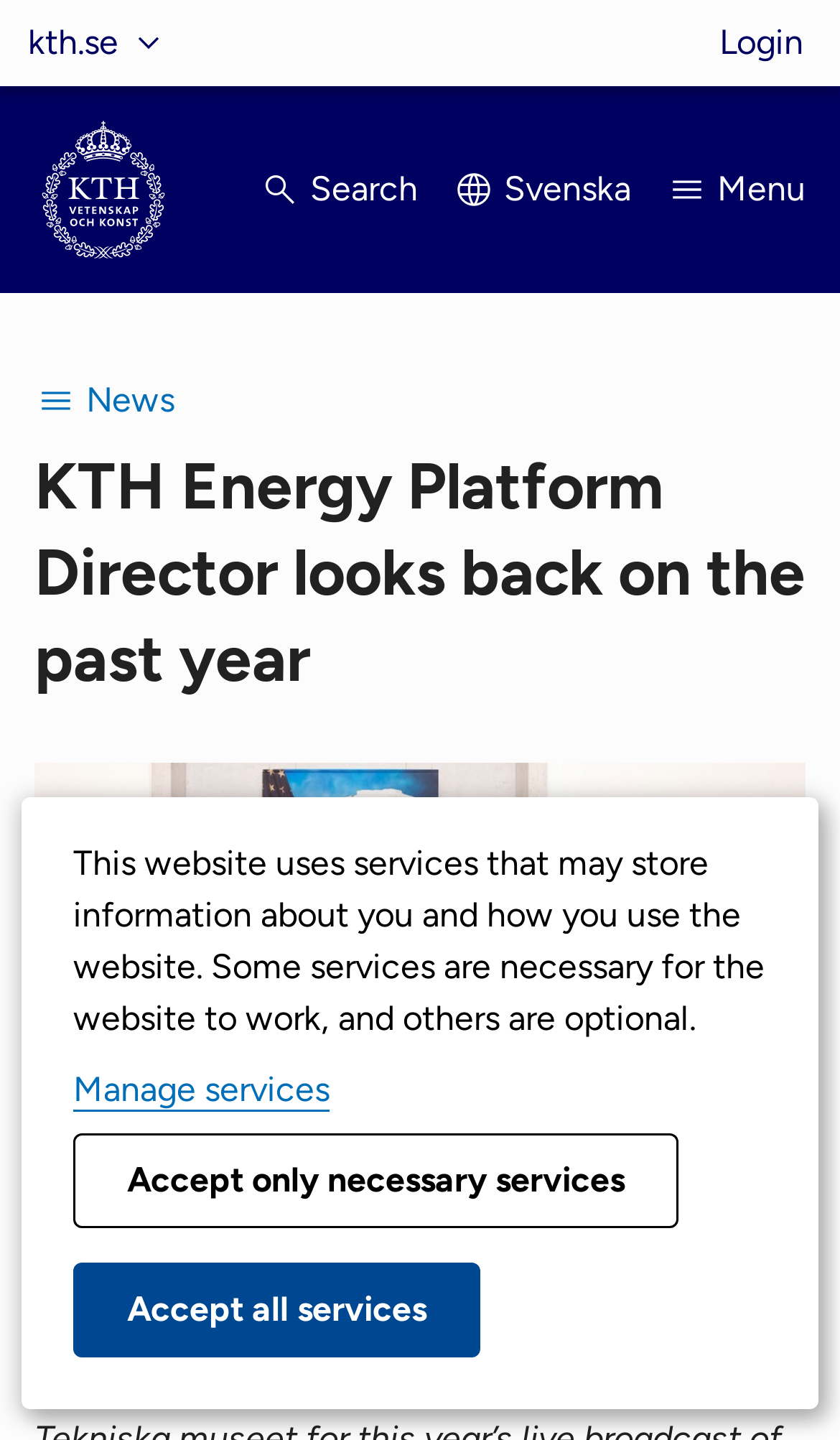Please identify the bounding box coordinates of the clickable region that I should interact with to perform the following instruction: "Go to KTH's start page". The coordinates should be expressed as four float numbers between 0 and 1, i.e., [left, top, right, bottom].

[0.041, 0.084, 0.205, 0.18]